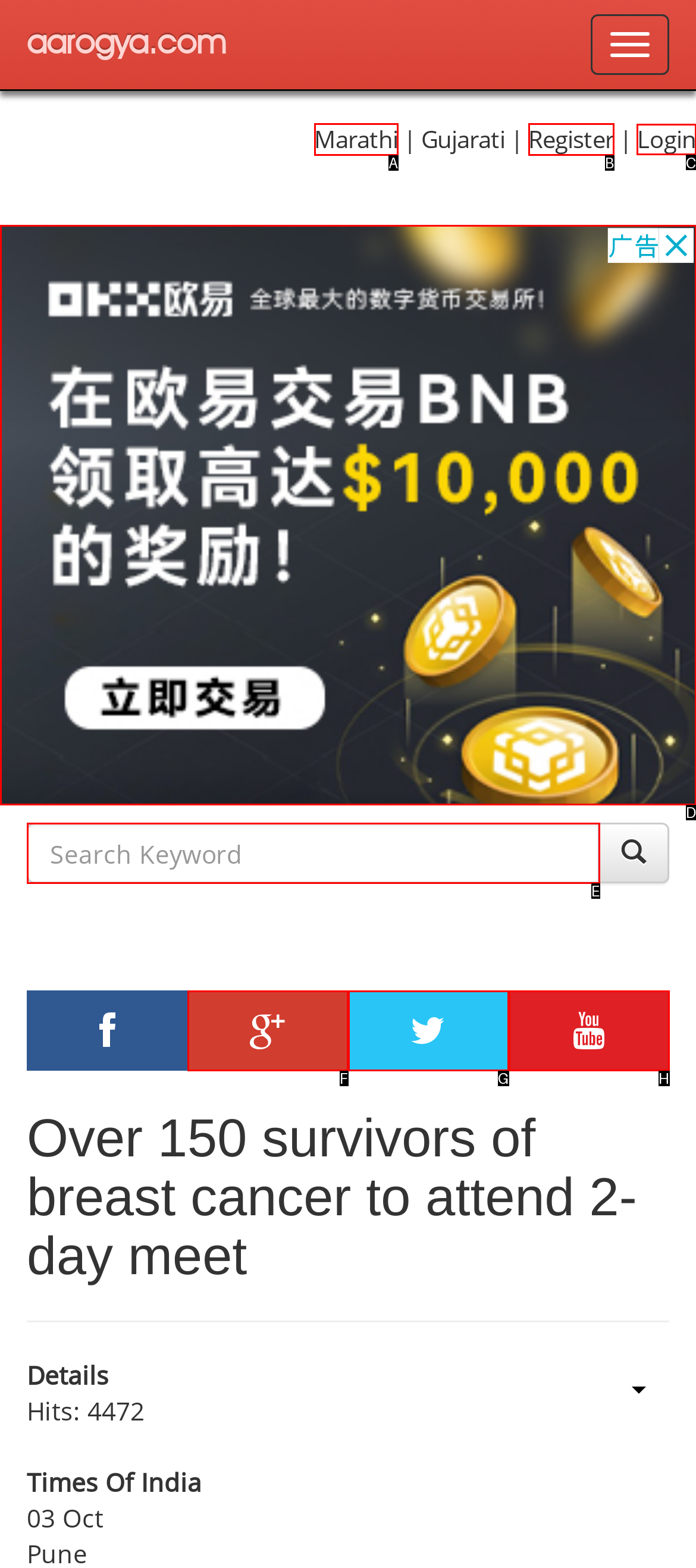Select the letter of the UI element you need to click on to fulfill this task: Login to the website. Write down the letter only.

C